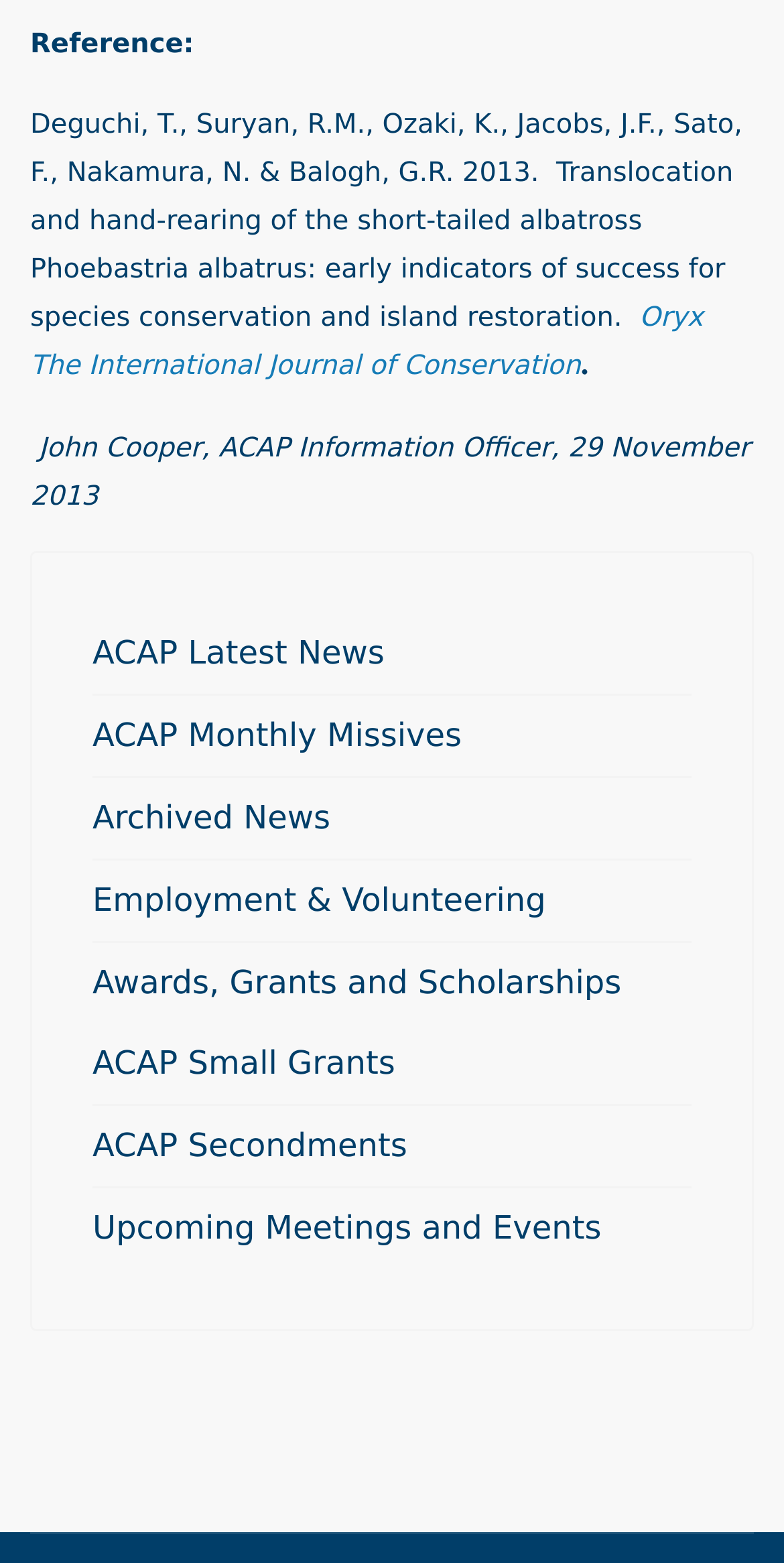Locate the bounding box coordinates of the UI element described by: "Employment & Volunteering". The bounding box coordinates should consist of four float numbers between 0 and 1, i.e., [left, top, right, bottom].

[0.118, 0.55, 0.882, 0.602]